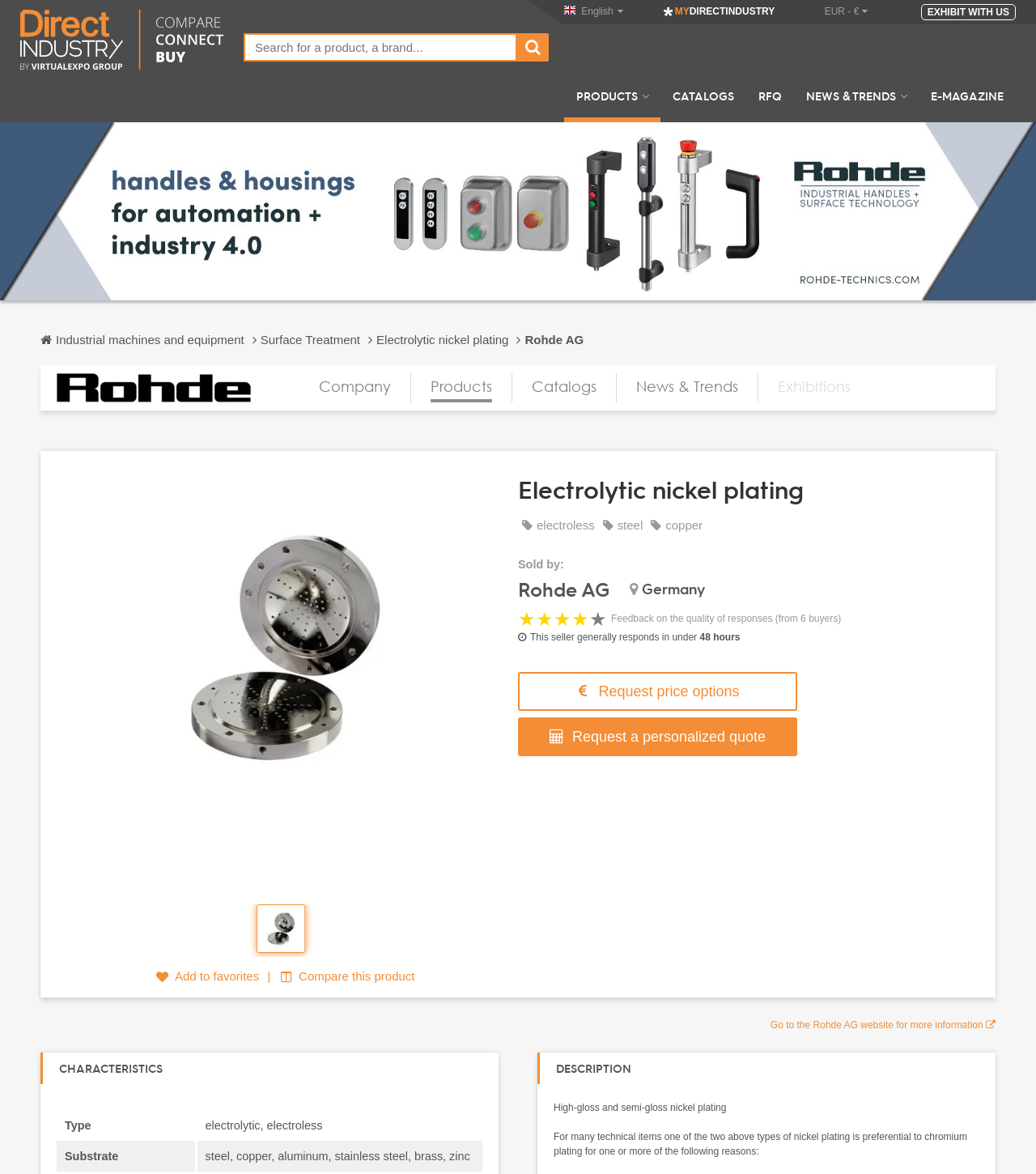Offer a detailed explanation of the webpage layout and contents.

This webpage is about electrolytic nickel plating, a product offered by Rohde AG. At the top, there is a navigation menu with links to "EXHIBIT WITH US", "PRODUCTS", "CATALOGS", "RFQ", "NEWS & TRENDS", and "E-MAGAZINE". Below this menu, there is a search bar where users can search for products or brands.

On the left side of the page, there is a sidebar with links to "Industrial machines and equipment", "Surface Treatment", and "Electrolytic nickel plating", which is the current product page. The Rohde AG logo is also displayed in this section, along with links to the company's website, products, catalogs, and news.

The main content of the page is divided into sections. The first section displays an image of the electrolytic nickel plating product, along with a heading that describes the product. Below this, there is a section with information about the seller, Rohde AG, including their location, Germany, and a rating system with a star icon.

The next section provides more details about the product, including its characteristics, such as type and substrate. This information is presented in a list format with terms and descriptions. Following this, there is a section with links to request price options or a personalized quote.

At the bottom of the page, there is a link to visit the Rohde AG website for more information, as well as a section with headings for "CHARACTERISTICS" and "DESCRIPTION", which provide additional details about the product.